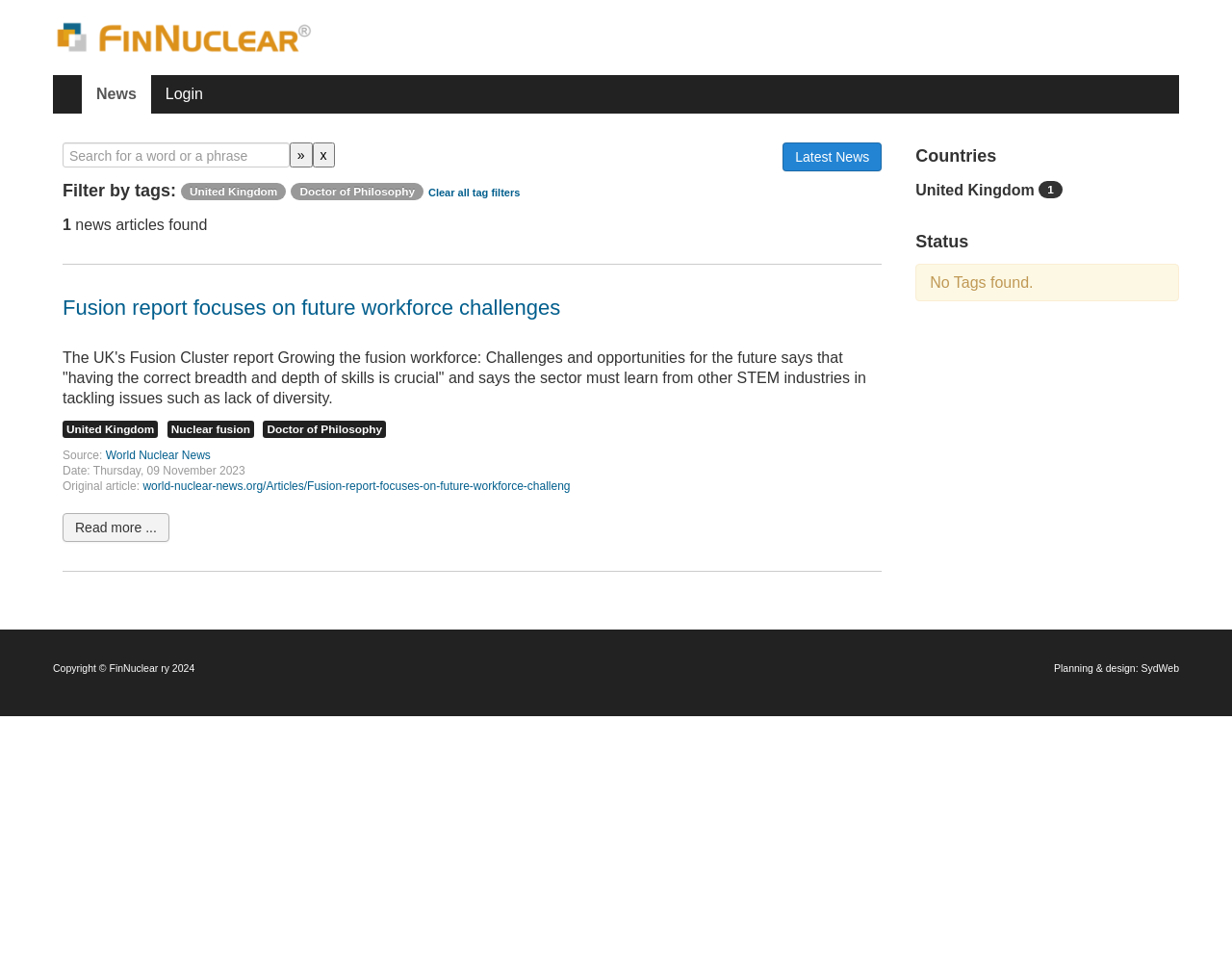Please identify the bounding box coordinates of the clickable area that will allow you to execute the instruction: "Read more about Fusion report".

[0.051, 0.524, 0.137, 0.554]